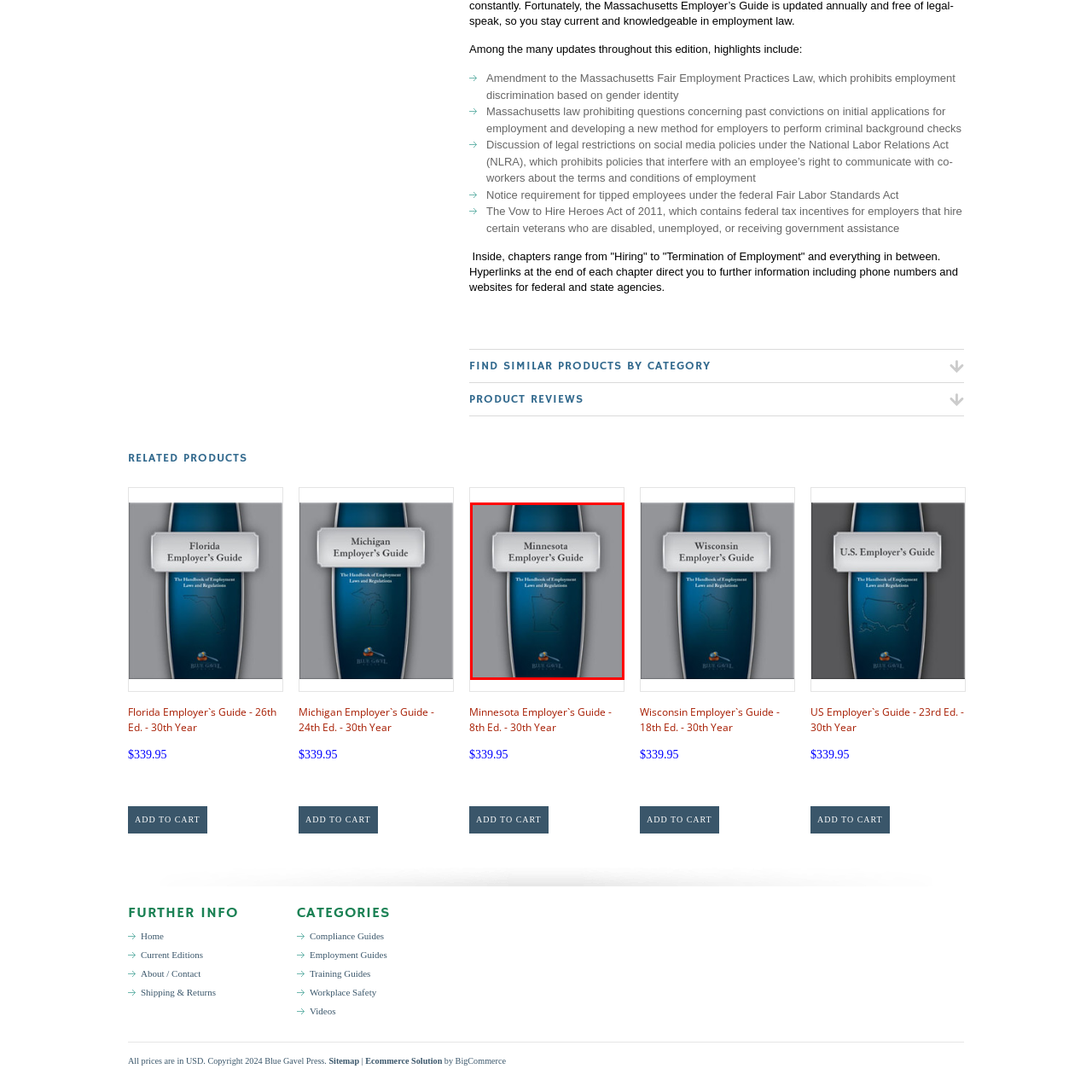Provide a comprehensive description of the image highlighted by the red bounding box.

The image showcases the cover of the "Minnesota Employer's Guide," published by Blue Gavel Press. The guide serves as a comprehensive resource for understanding employment laws and regulations specific to Minnesota. The design features a sleek blue background, accented with a silver panel that prominently displays the title, emphasizing its authoritative nature. Beneath the title, the subtitle reads, "The Handbook of Employment Laws and Regulations," indicating its purpose as a crucial tool for employers in navigating legal requirements. The image also includes the state outline of Minnesota, reinforcing the regional focus of the guide. This essential resource is designed to support employers by providing accessible information on compliance with local laws.